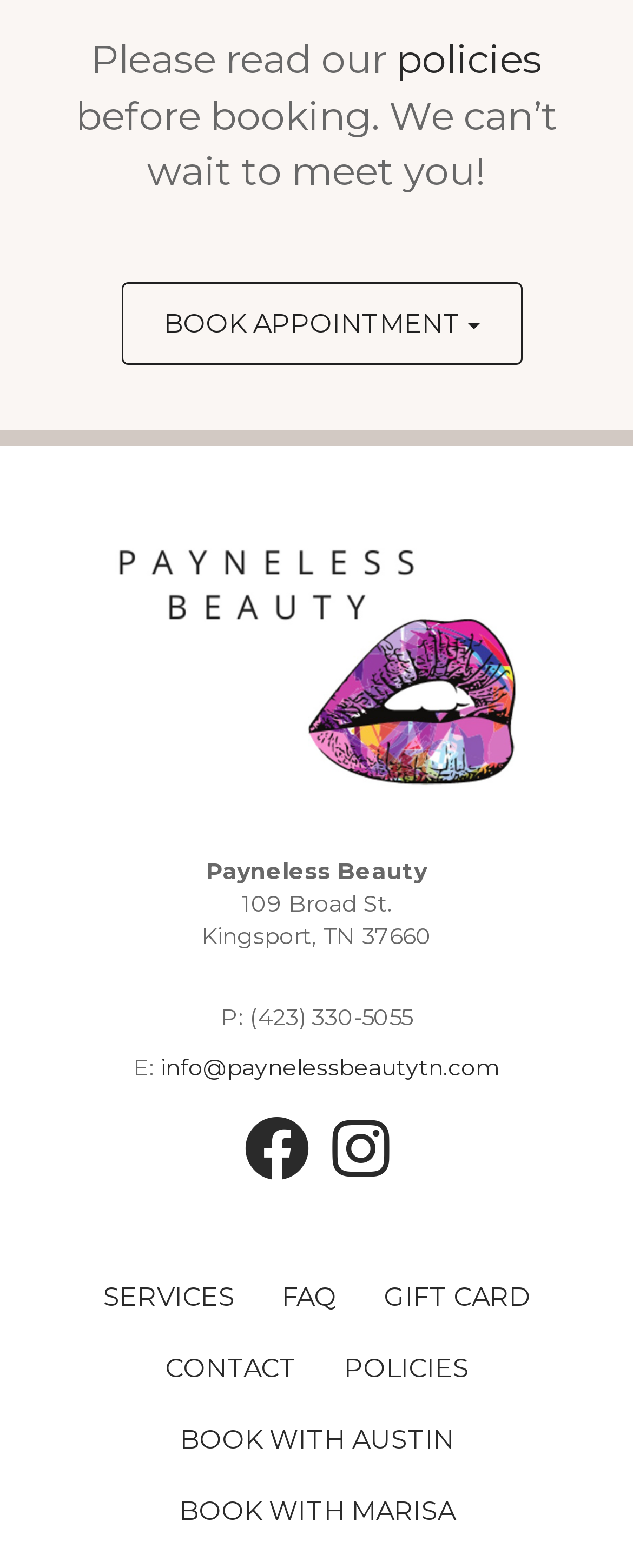Use a single word or phrase to answer the question:
What is the phone number of the business?

(423) 330-5055